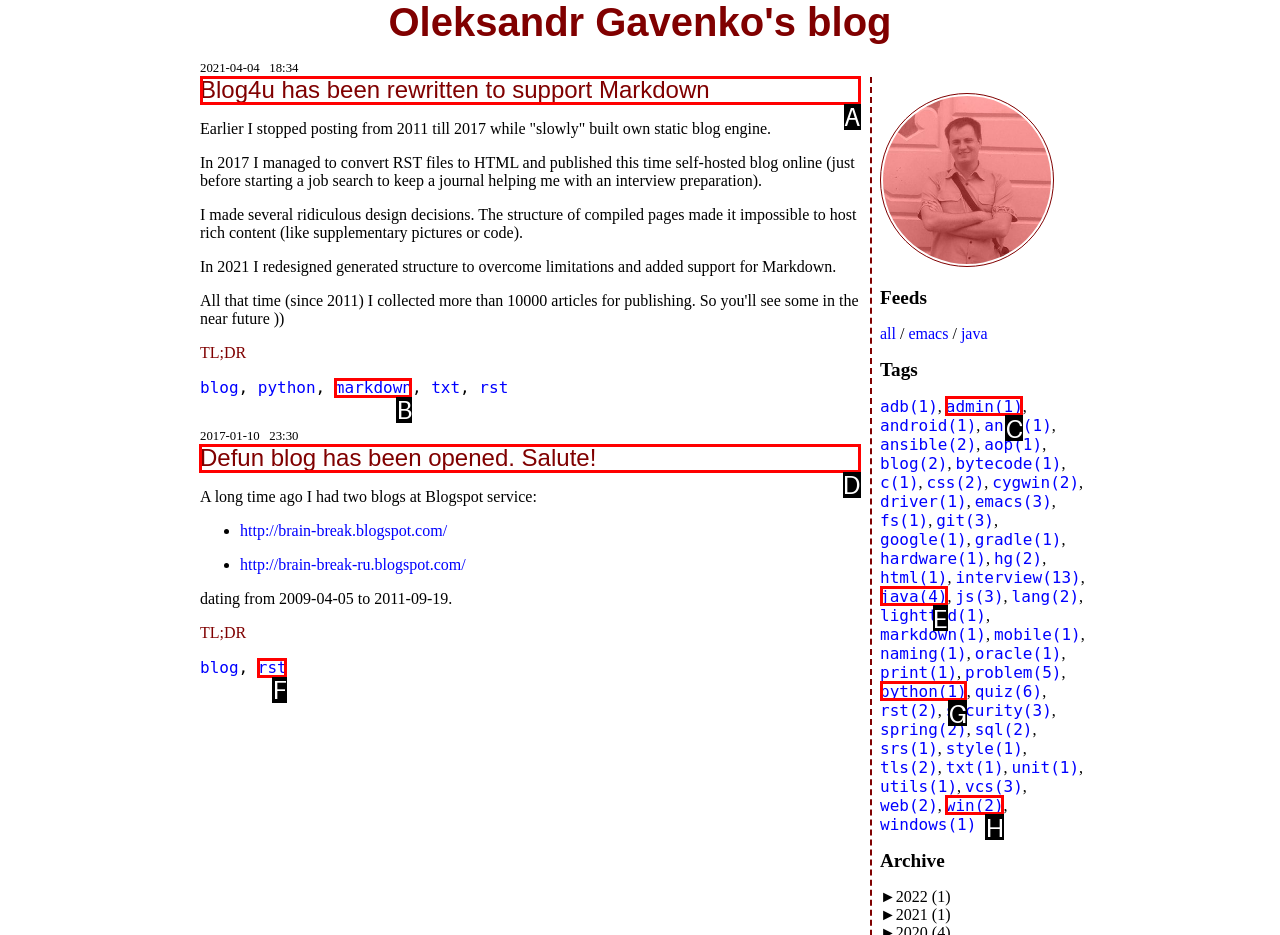Indicate which lettered UI element to click to fulfill the following task: Read the 'Defun blog has been opened. Salute!' post
Provide the letter of the correct option.

D